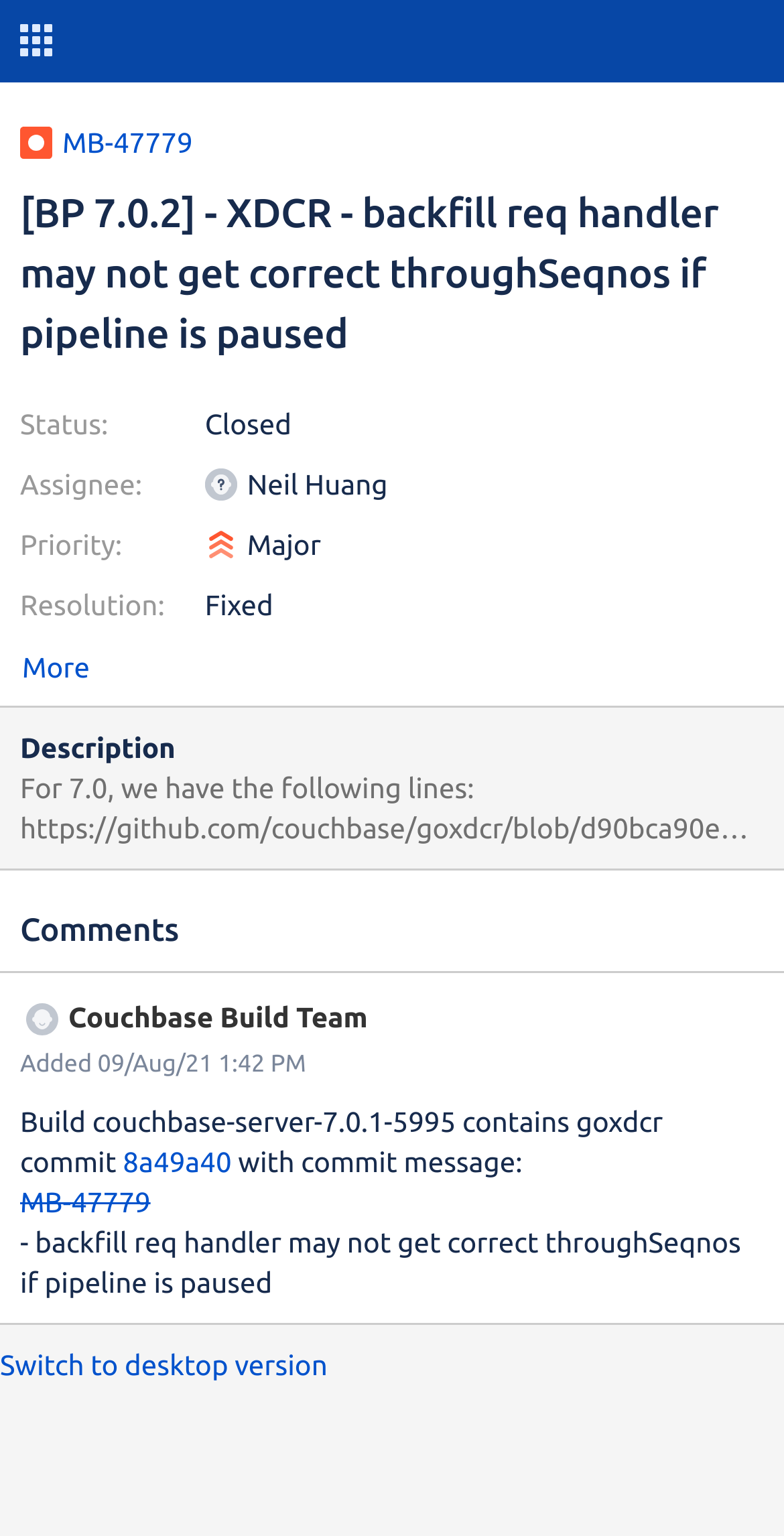Respond to the question below with a single word or phrase:
What is the resolution of this issue?

Fixed